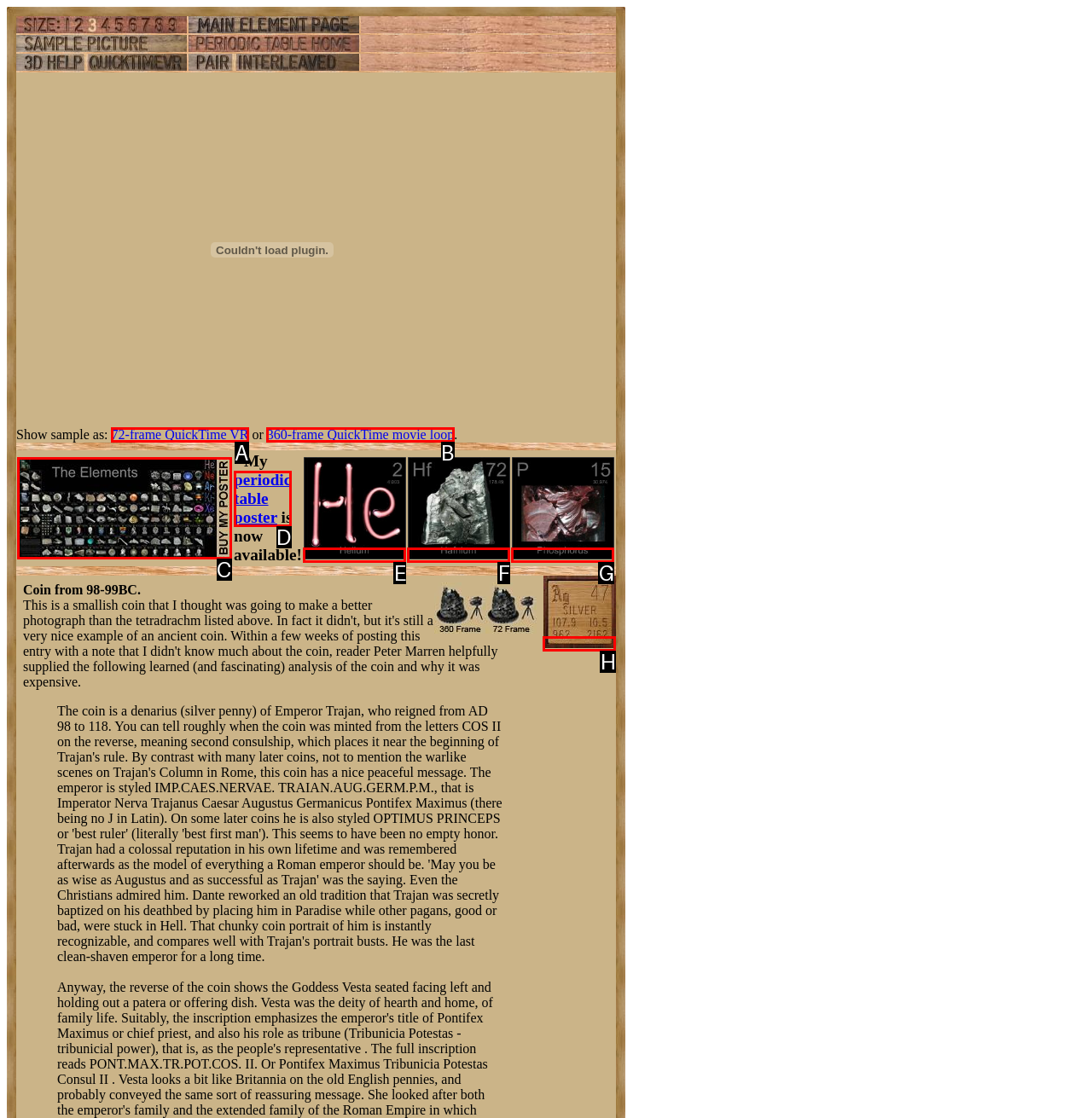Specify which element within the red bounding boxes should be clicked for this task: Click the image of the periodic table poster Respond with the letter of the correct option.

C